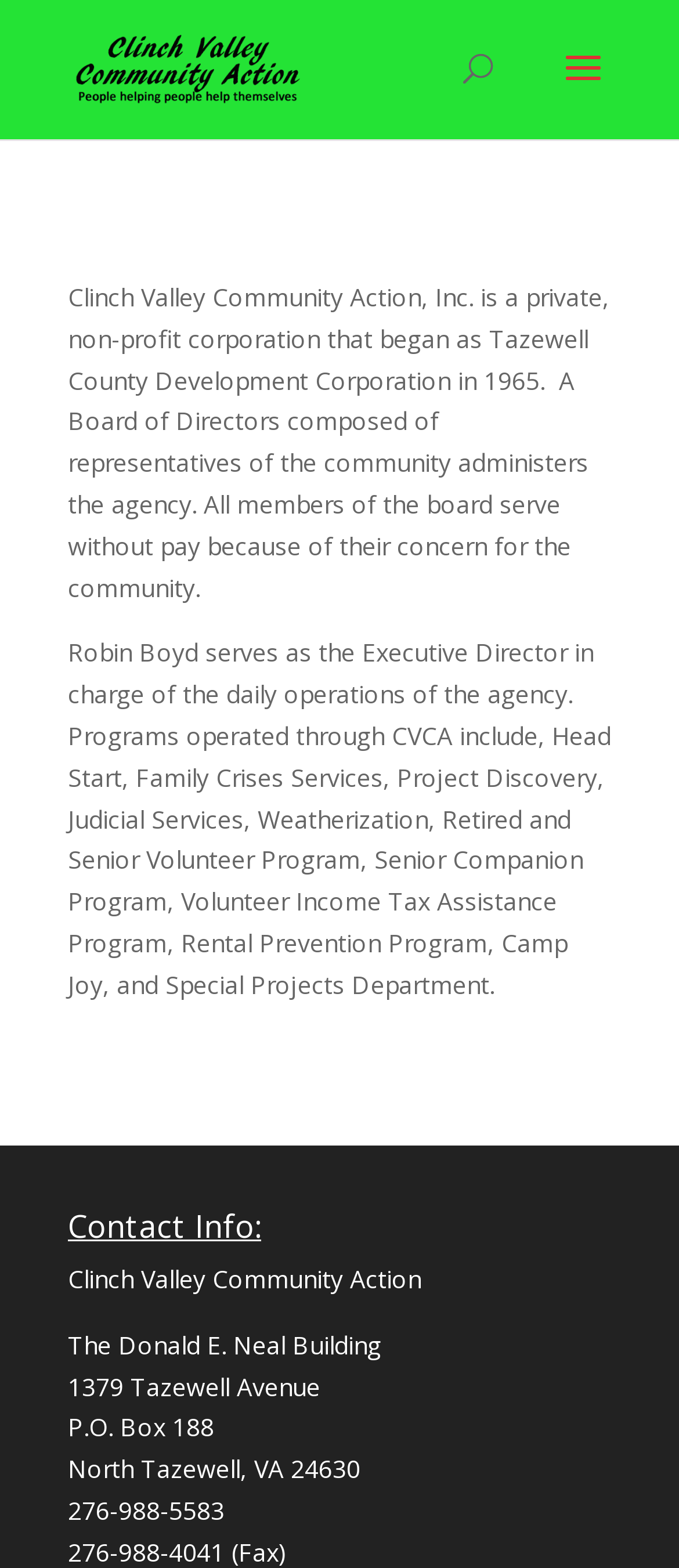What is the address of CVCA?
Based on the image, please offer an in-depth response to the question.

The address of CVCA can be found in the 'Contact Info:' section, which lists the address as '1379 Tazewell Avenue, P.O. Box 188, North Tazewell, VA 24630'.